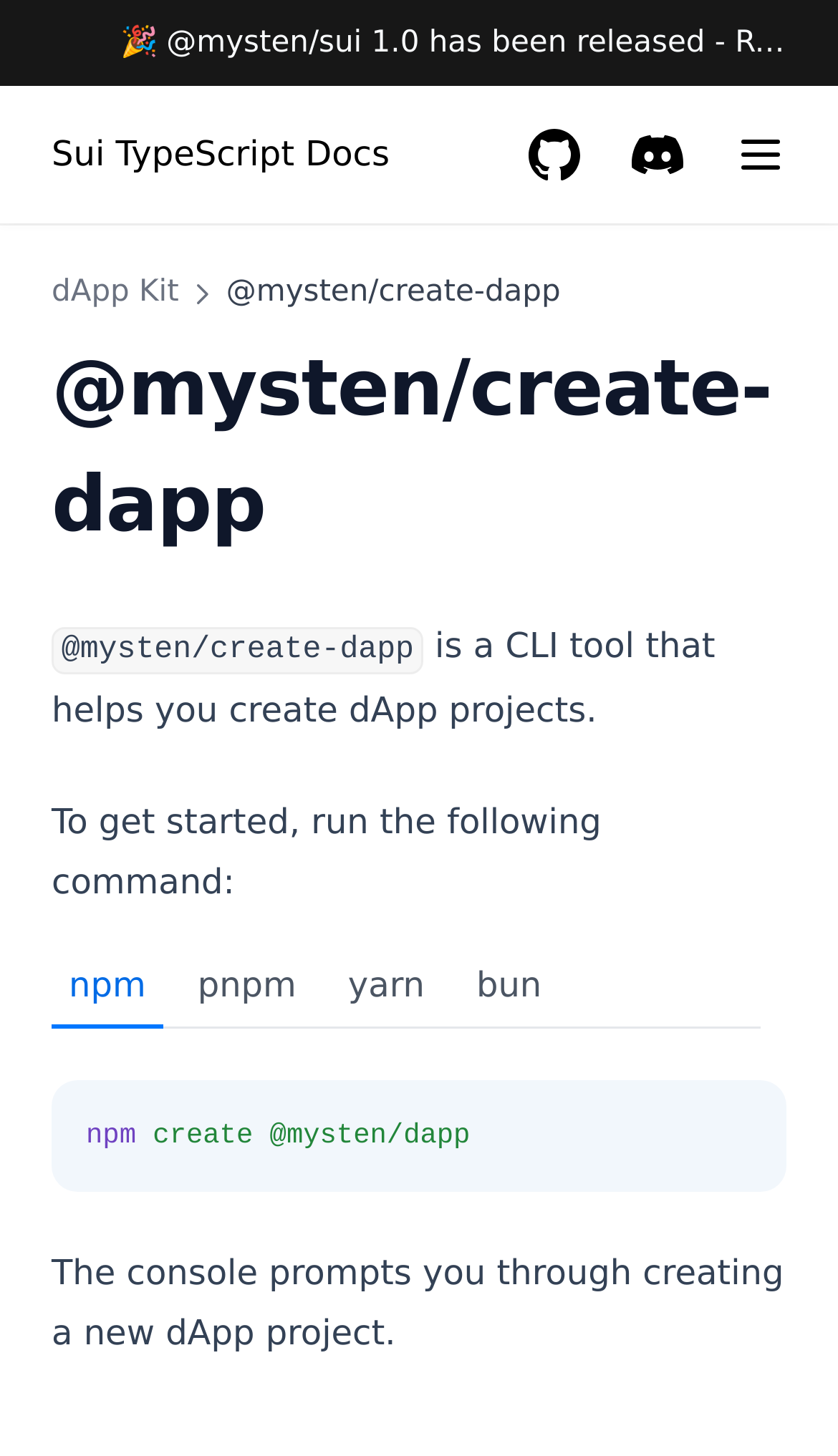Please identify the bounding box coordinates of the area that needs to be clicked to follow this instruction: "Click on Menu".

[0.856, 0.077, 0.959, 0.136]